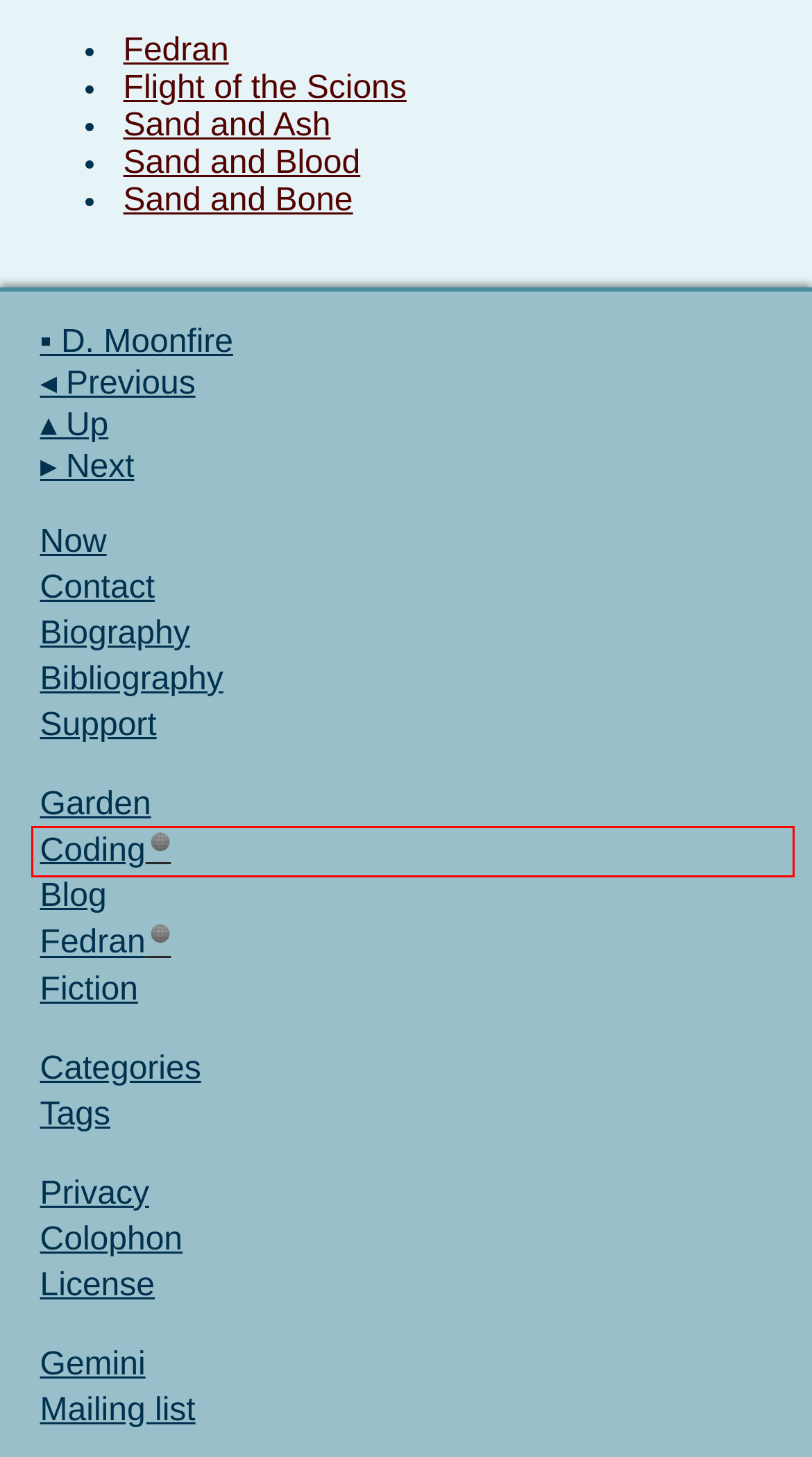You have a screenshot of a webpage with a red bounding box around an element. Identify the webpage description that best fits the new page that appears after clicking the selected element in the red bounding box. Here are the candidates:
A. Sand and Ash
B. Join our mailing list
C. Sand and Bone
D. MfGames
E. Sand and Blood 18: Quiet-Voiced Threat
F. Homepage - Creative Commons
G. The Moonfires
H. Fedran

D